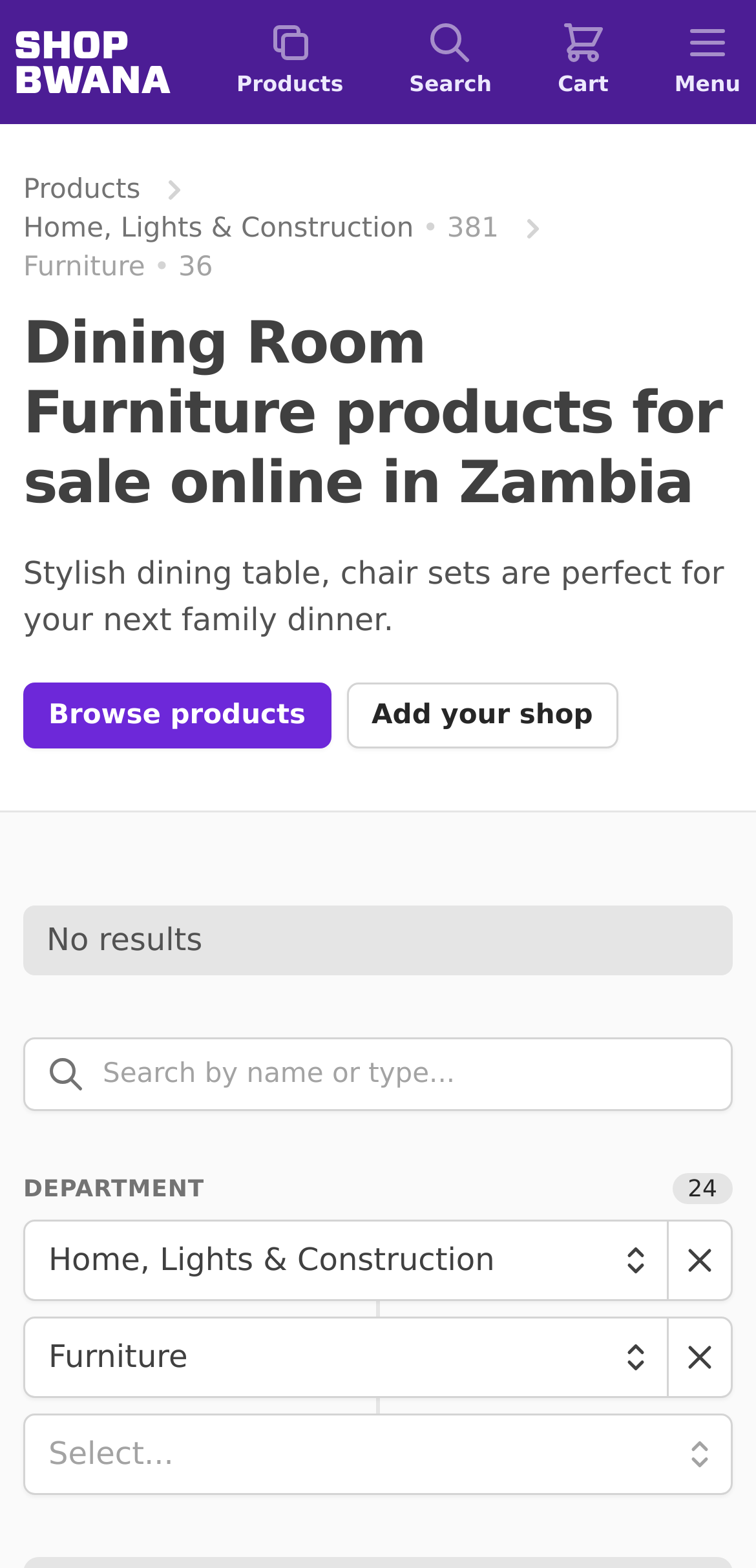Provide the bounding box coordinates of the HTML element described as: "Home, Lights & Construction". The bounding box coordinates should be four float numbers between 0 and 1, i.e., [left, top, right, bottom].

[0.031, 0.778, 0.885, 0.83]